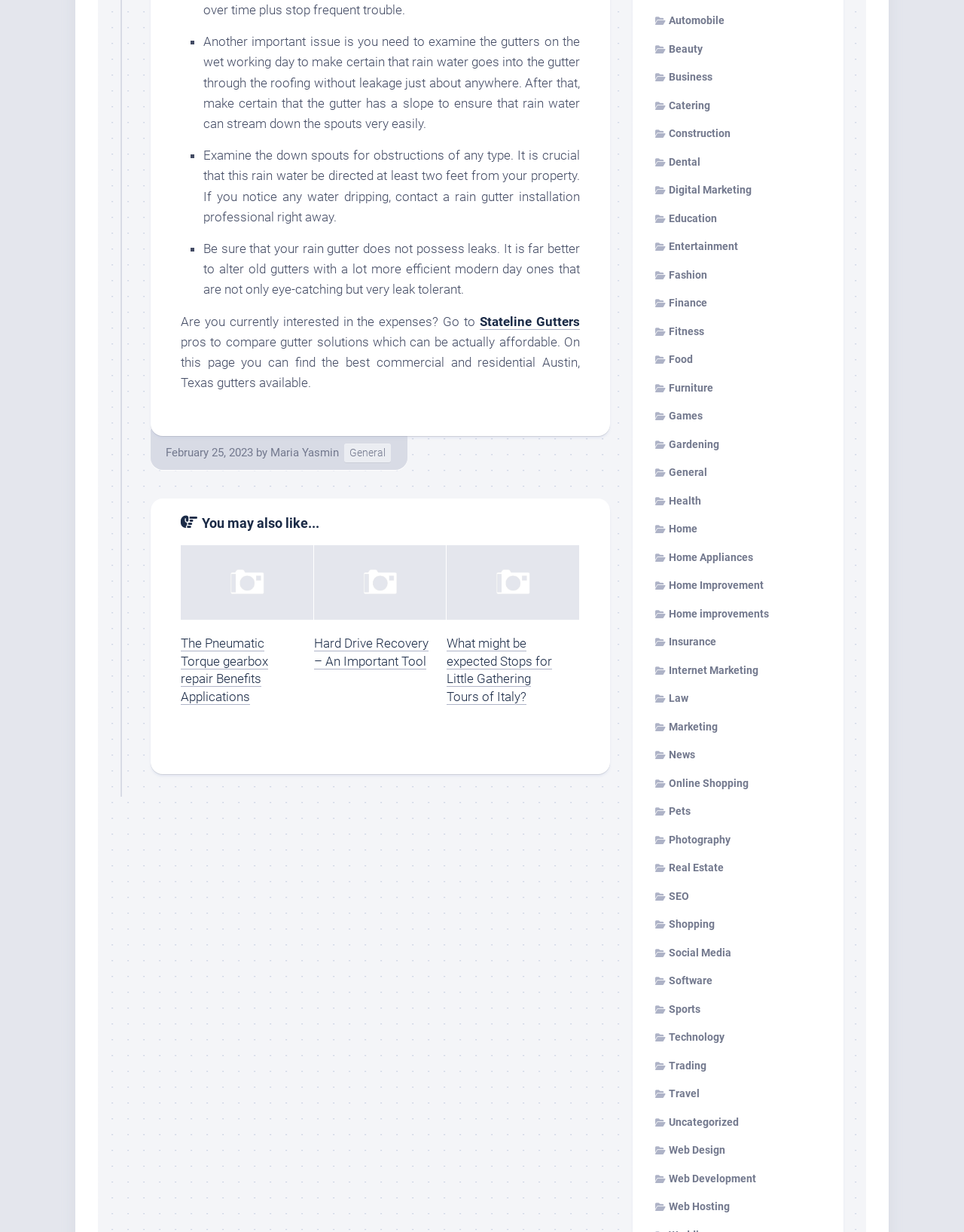Determine the bounding box coordinates of the clickable element to achieve the following action: 'Visit the category 'Automobile''. Provide the coordinates as four float values between 0 and 1, formatted as [left, top, right, bottom].

[0.68, 0.012, 0.752, 0.021]